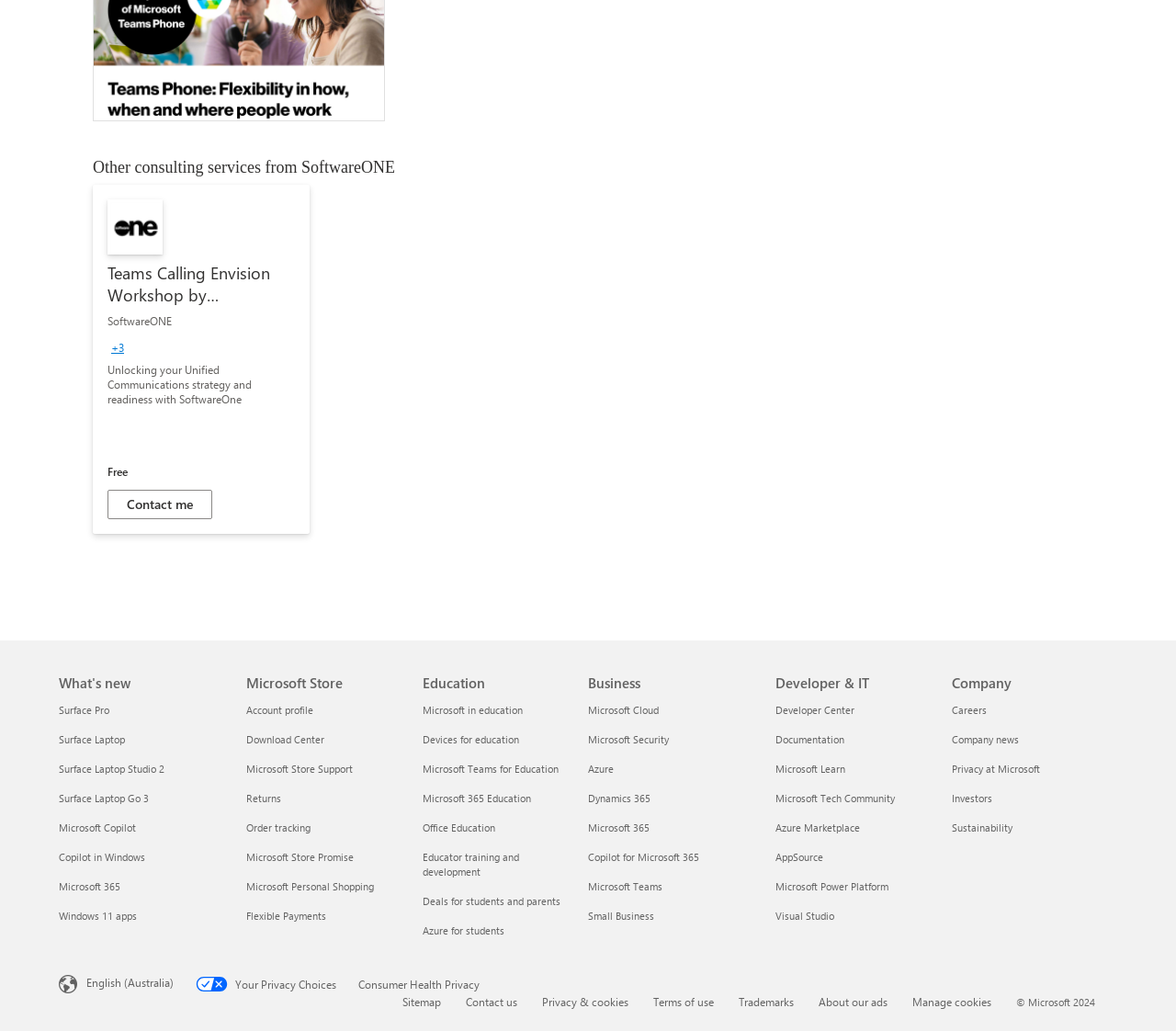Please determine the bounding box coordinates of the clickable area required to carry out the following instruction: "View 'What's new'". The coordinates must be four float numbers between 0 and 1, represented as [left, top, right, bottom].

[0.05, 0.621, 0.191, 0.675]